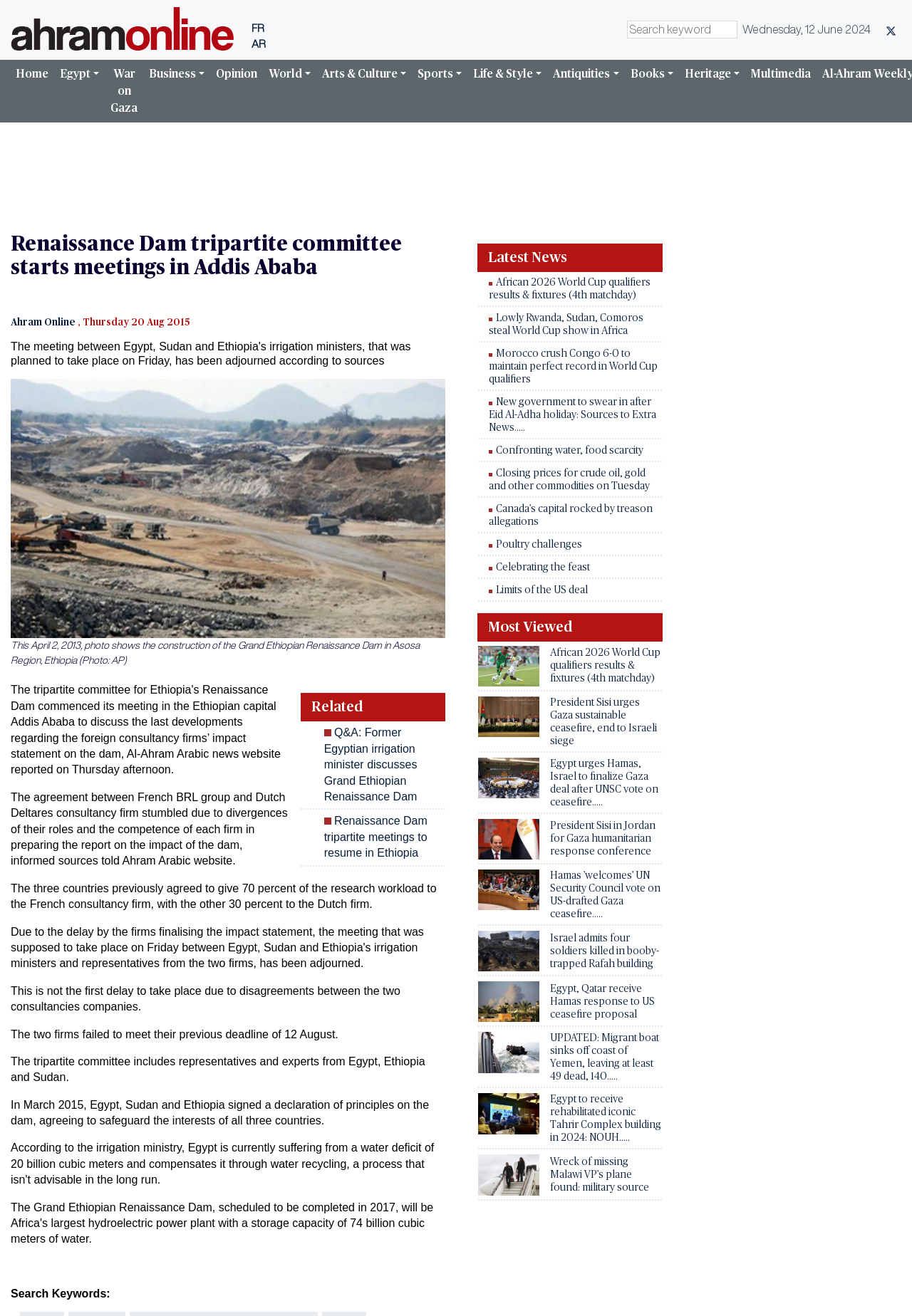How many countries are mentioned in the article?
Based on the image, give a one-word or short phrase answer.

3